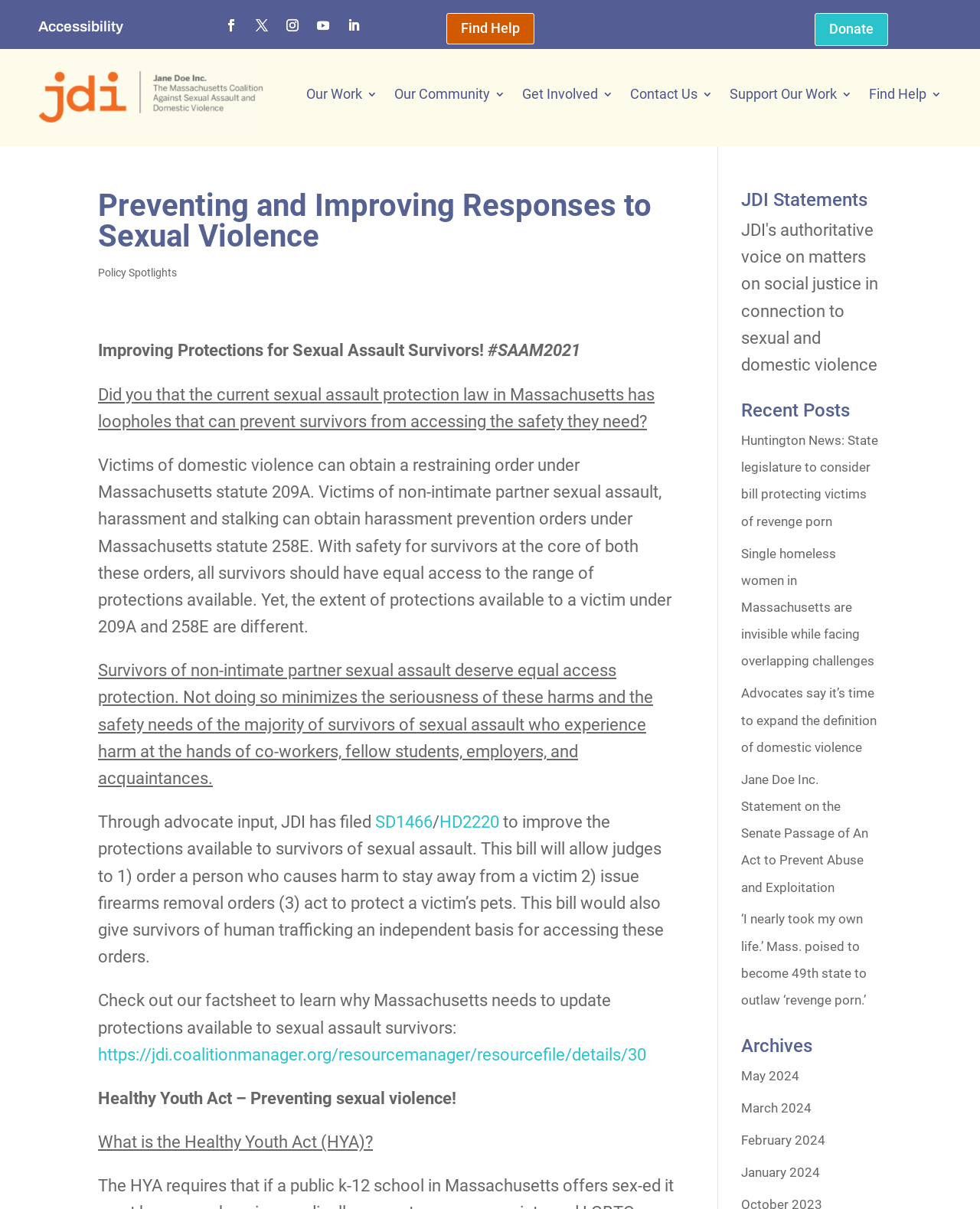Refer to the image and provide an in-depth answer to the question:
What is the focus of the 'Healthy Youth Act'?

Based on the webpage content, the 'Healthy Youth Act' appears to be focused on preventing sexual violence, as it is mentioned in the context of improving protections for survivors of sexual assault and promoting healthy relationships.